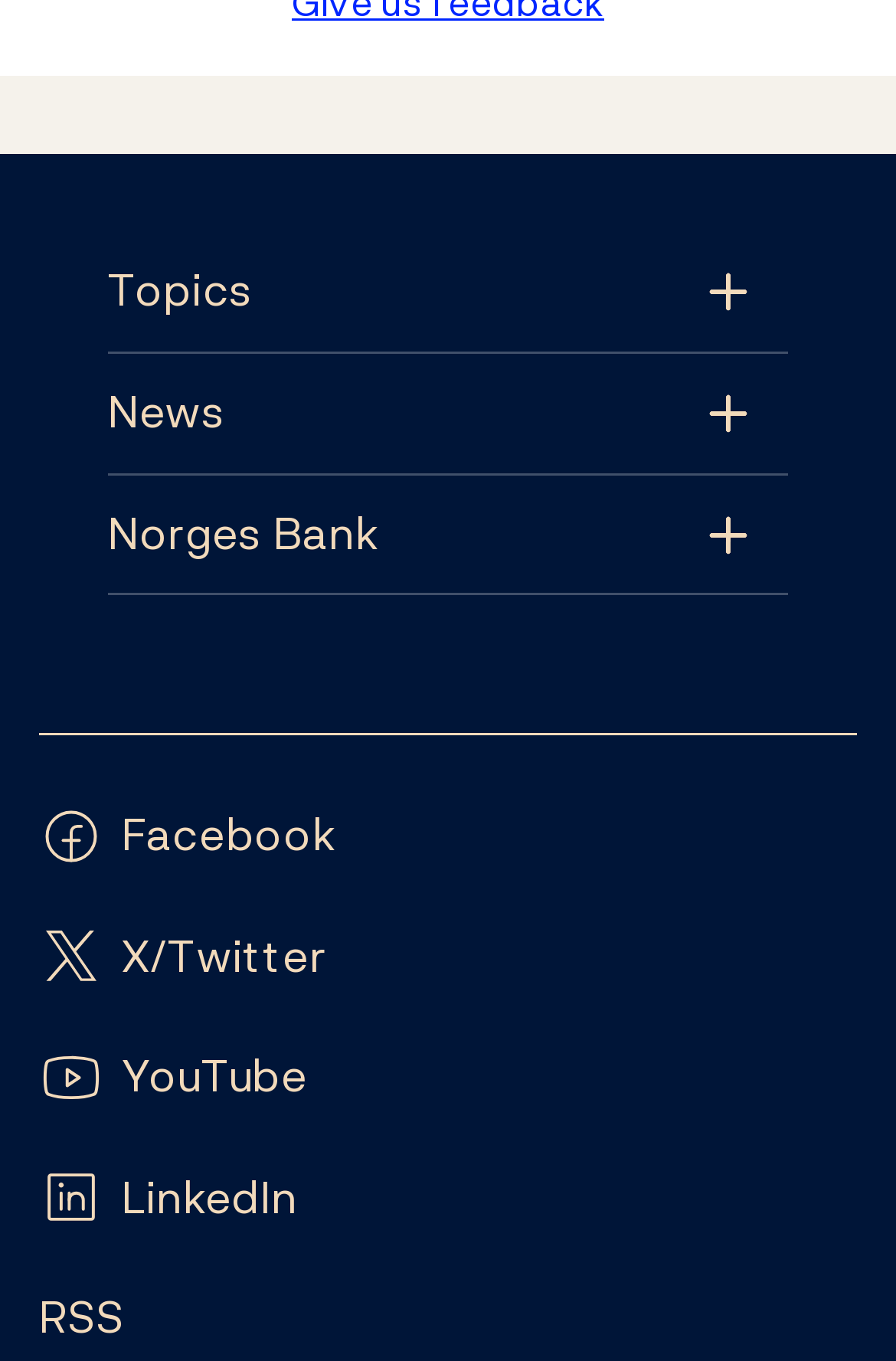How many social media platforms are listed to follow?
Using the details shown in the screenshot, provide a comprehensive answer to the question.

I counted the number of links under the 'Follow us:' heading, which are Facebook, Twitter, YouTube, LinkedIn, and RSS, so there are 5 social media platforms listed to follow.